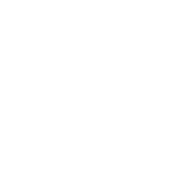Offer a detailed narrative of the scene shown in the image.

The image features a distinctive icon associated with social media, representing a user or follower. This type of symbol is commonly used in digital contexts to indicate user accounts, social interactions, or community engagement on platforms like Facebook. The icon's minimalist design conveys a sense of connectivity and community, which aligns with modern online communication themes. Surrounding text elements suggest that it's part of a larger discussion about engagement within the context of the article titled "Key Benefits of Hiring an Edmonton Immigration Lawyer for Your Case," highlighting the importance of online presence and client connections in the legal field.